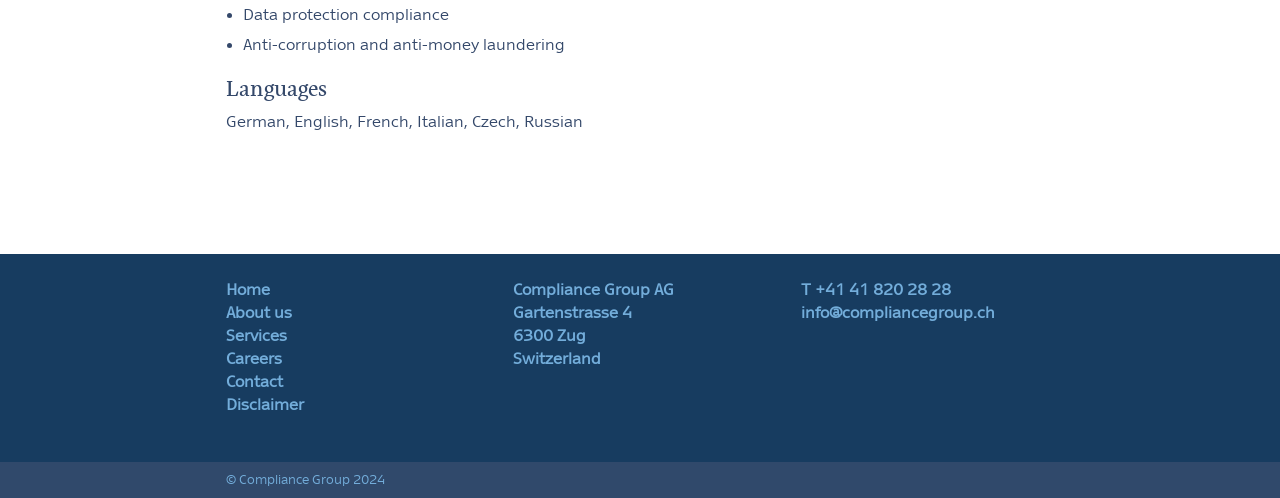Please specify the bounding box coordinates in the format (top-left x, top-left y, bottom-right x, bottom-right y), with values ranging from 0 to 1. Identify the bounding box for the UI component described as follows: Disclaimer

[0.176, 0.795, 0.237, 0.831]